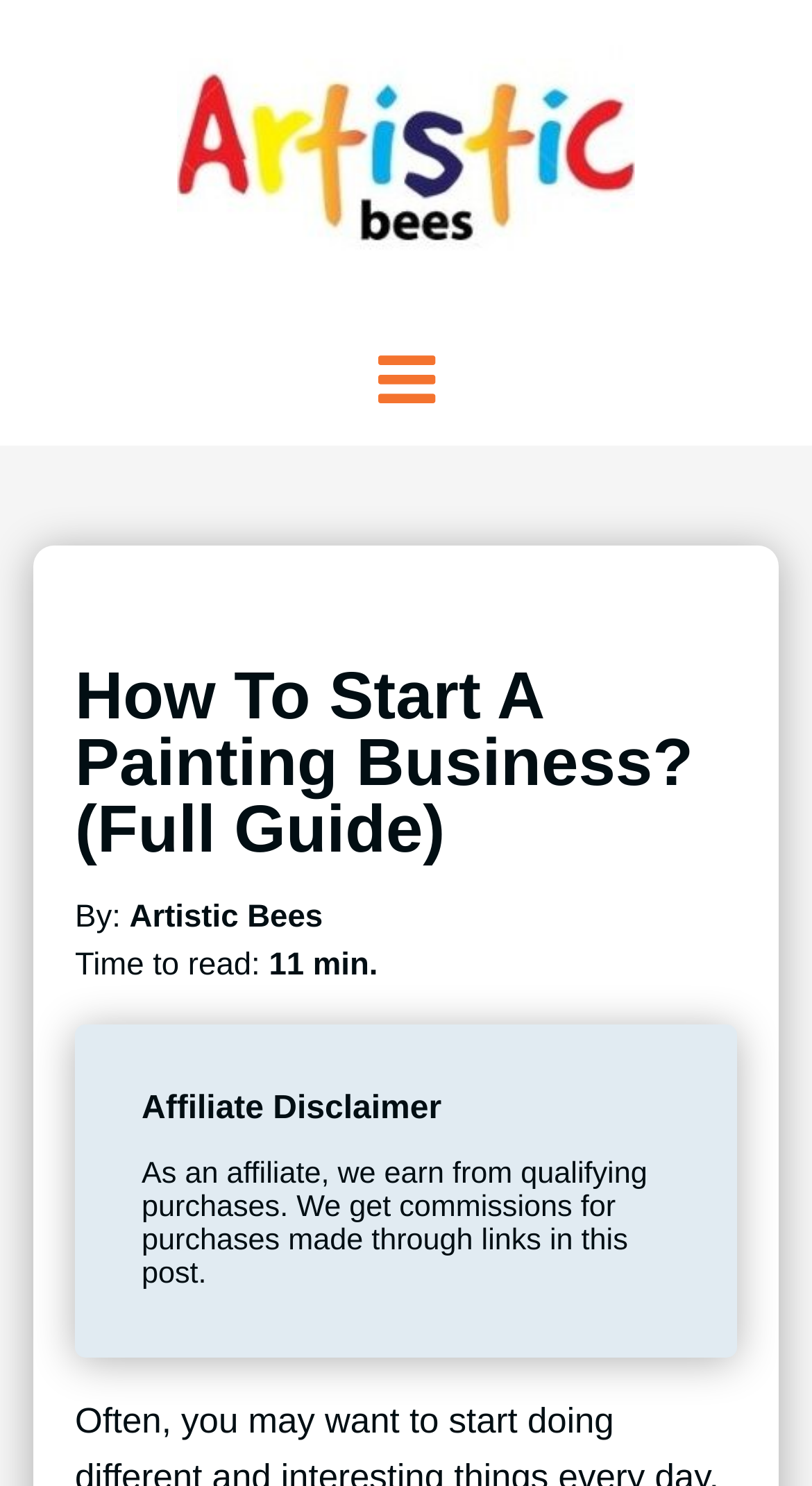What is the purpose of the webpage?
Answer the question with a single word or phrase derived from the image.

Guide to starting a painting business